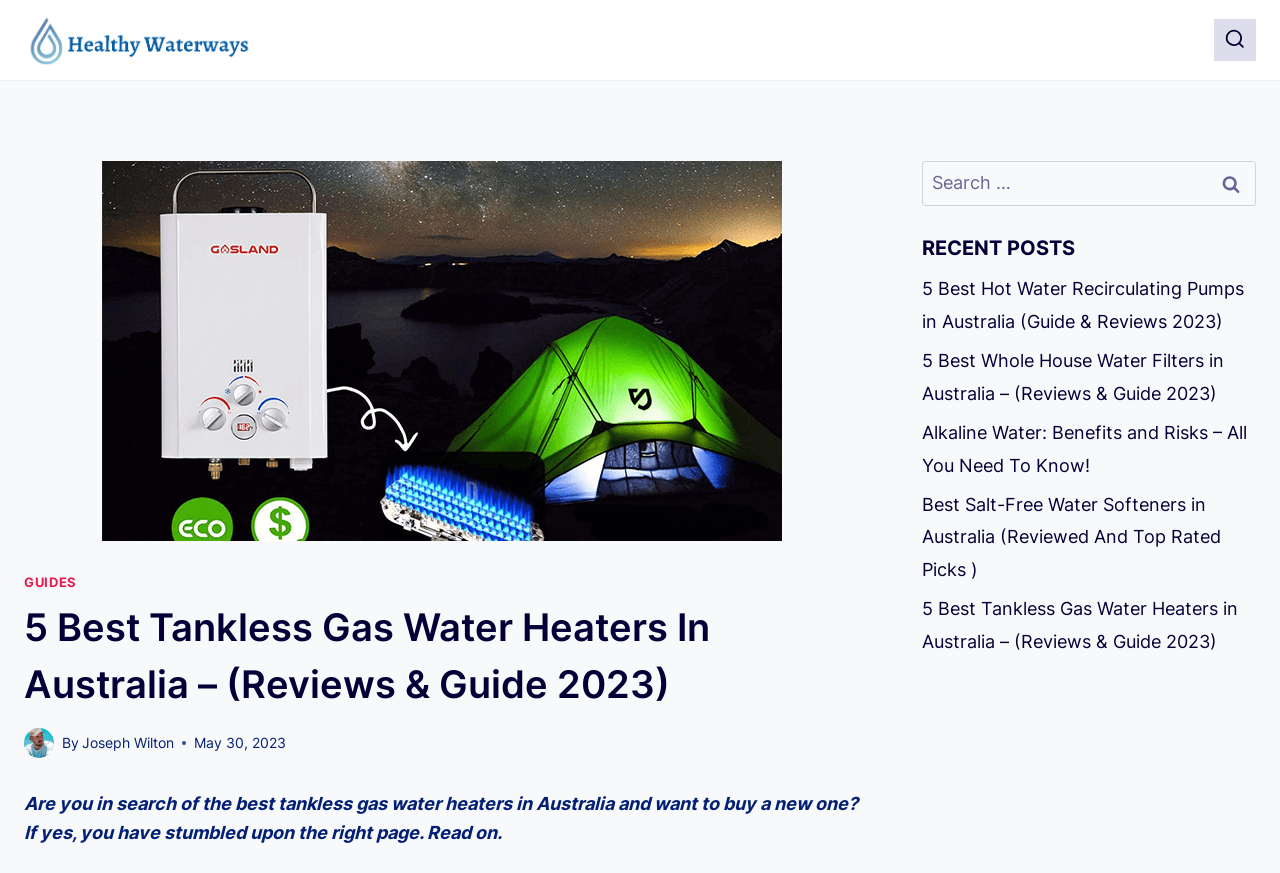Locate the bounding box coordinates of the area where you should click to accomplish the instruction: "Check recent posts".

[0.72, 0.267, 0.981, 0.301]